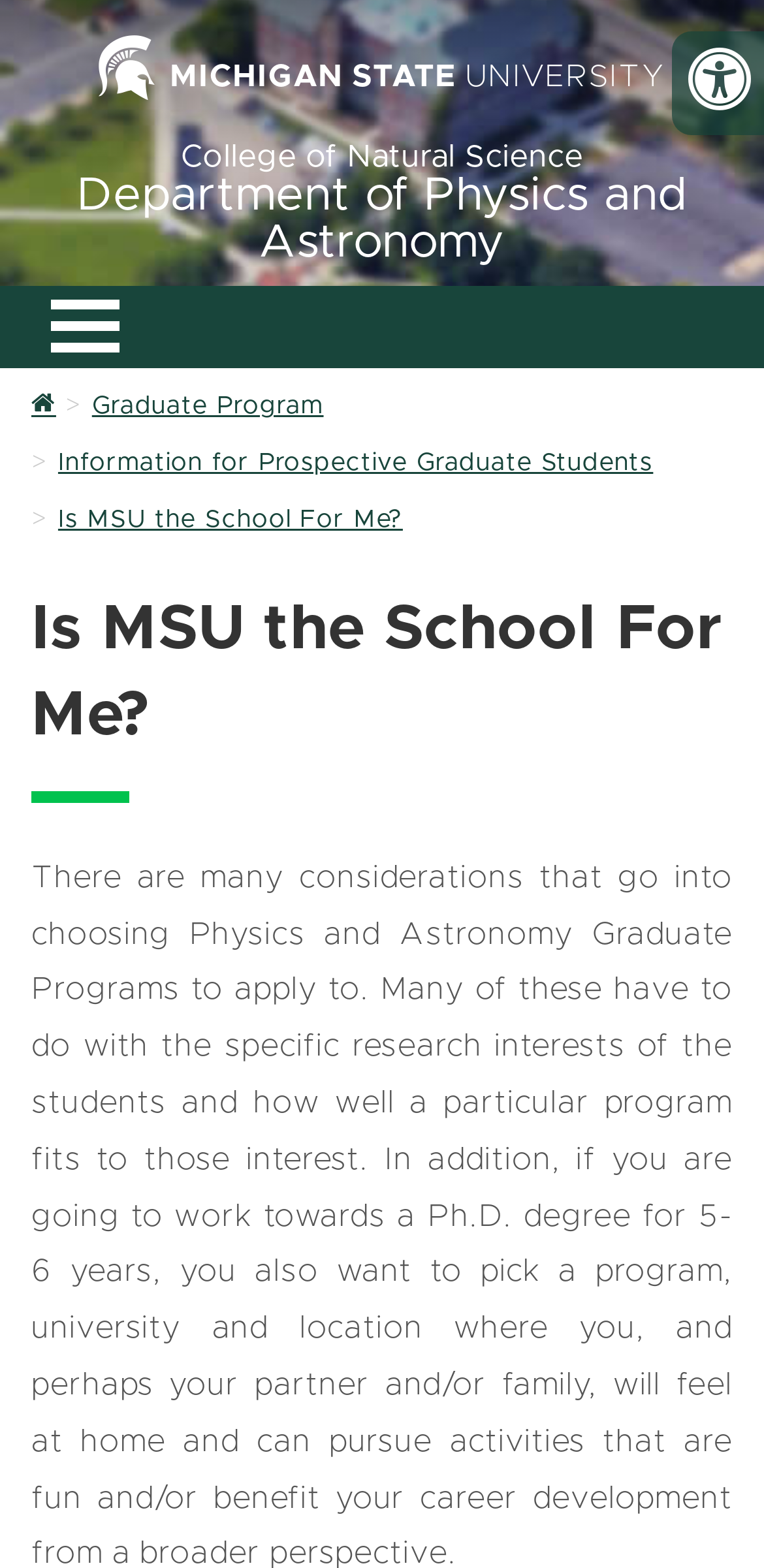Respond to the question below with a single word or phrase:
What is the department related to physics?

Department of Physics and Astronomy